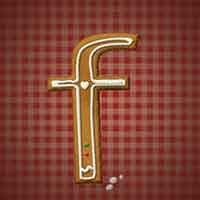Give an in-depth summary of the scene depicted in the image.

The image showcases a whimsical, gingerbread-inspired letter "f" designed in a festive style. It prominently features decorative icing with holiday-themed embellishments, such as a small heart and colorful dots, which enhance its playful appearance. The backdrop consists of a cozy, plaid pattern in warm red tones, further accentuating the cheerful, seasonal vibe. This image is associated with the link titled "Cooking Fantastic," suggesting a thematic connection to cooking, baking, or celebrating culinary traditions, particularly around festive occasions.